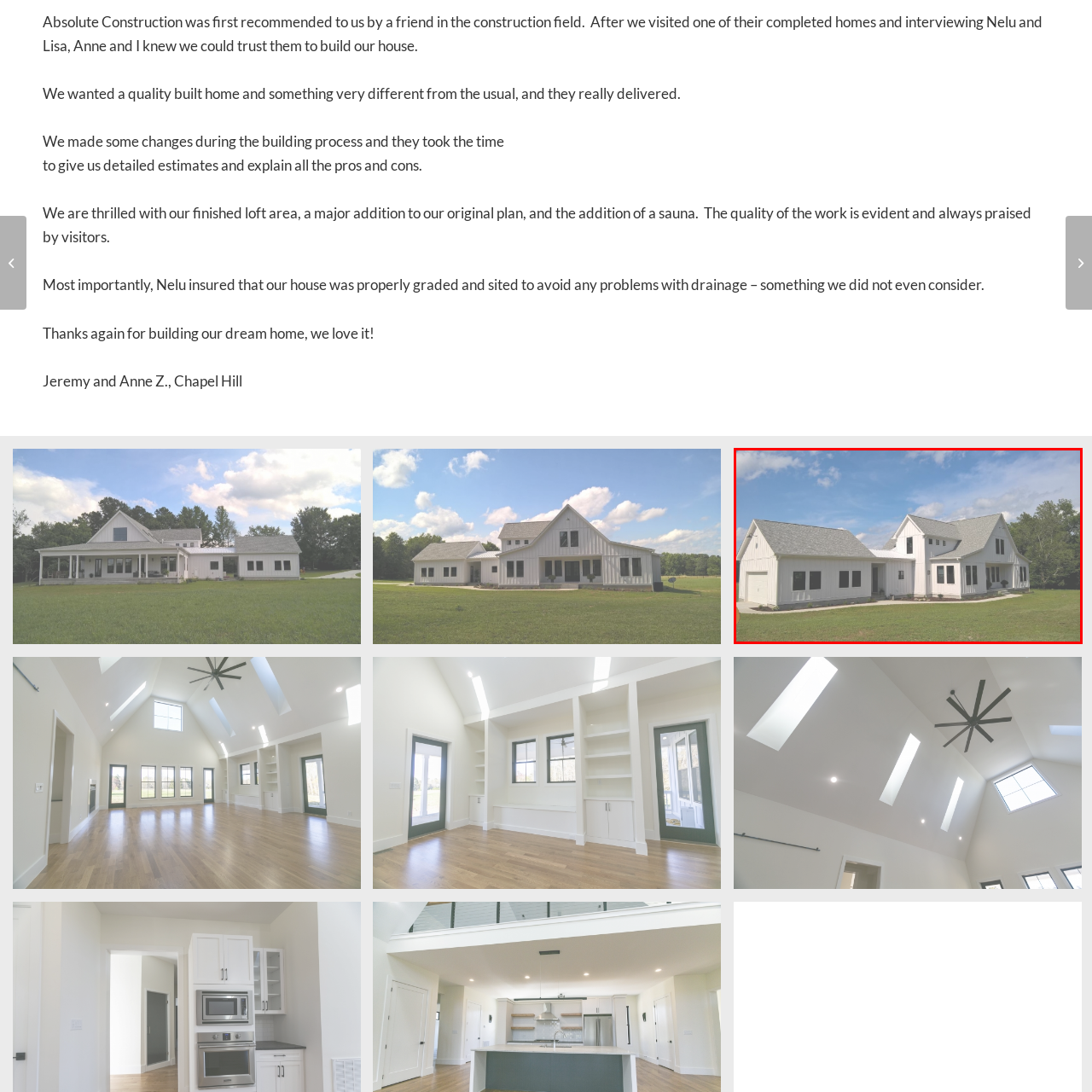Describe meticulously the scene encapsulated by the red boundary in the image.

The image showcases a stunning modern home, characterized by its elegant white exterior and clean lines. This spacious structure features a thoughtful design, emphasizing both functionality and aesthetic appeal. The front facade highlights multiple gabled roofs, large windows that enhance natural light, and a welcoming porch framed by neatly manicured landscaping. Surrounding the house is a lush green lawn, set against a backdrop of trees that adds to the serene ambiance of the property. This residence perfectly embodies the sentiment expressed by its owners, who sought a unique, quality-built home that exceeds the conventional standards, demonstrating their satisfaction with its impressive craftsmanship and design choices.